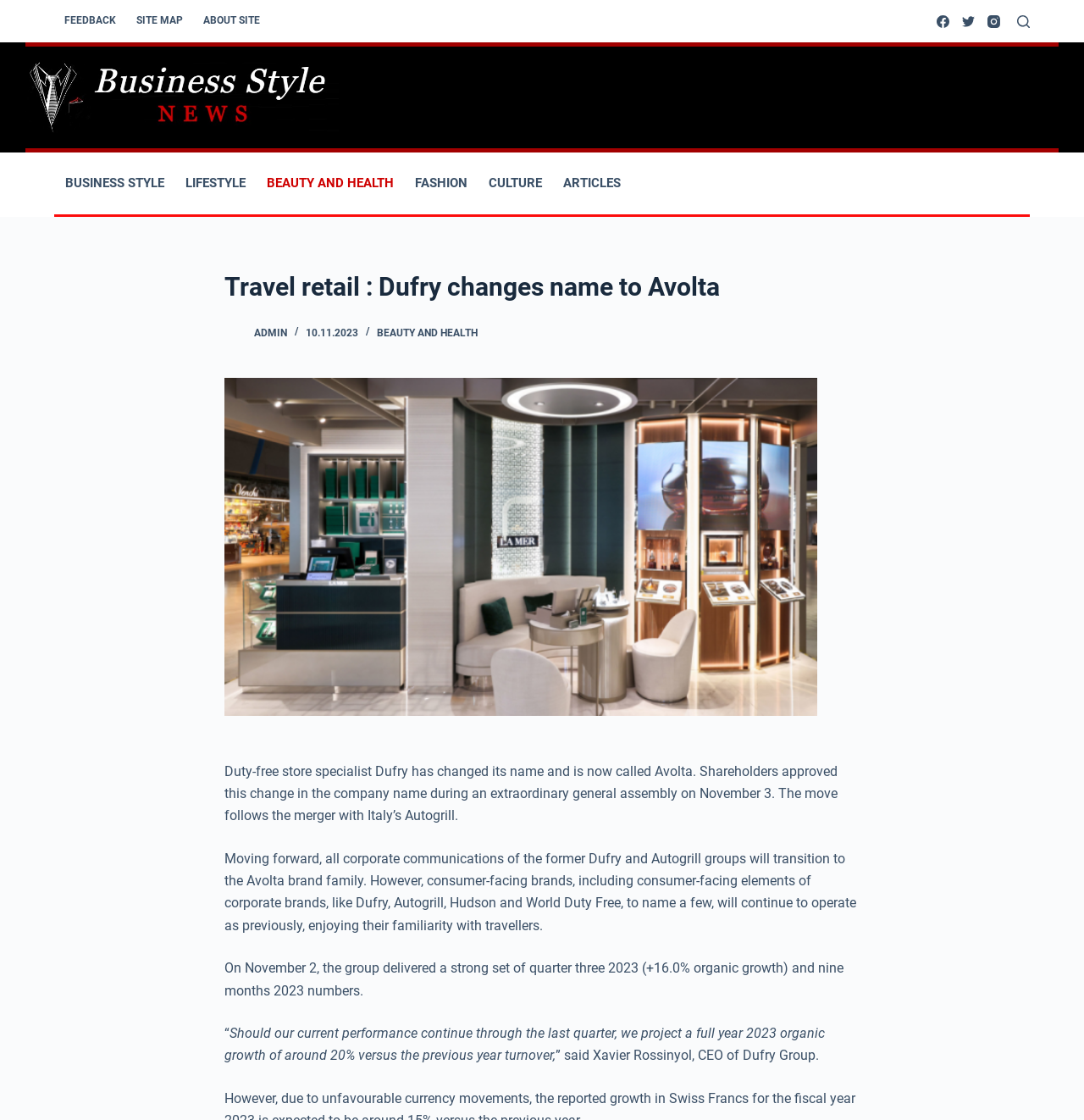Identify the bounding box coordinates for the element you need to click to achieve the following task: "Visit the 'Business-Style news' page". The coordinates must be four float values ranging from 0 to 1, formatted as [left, top, right, bottom].

[0.023, 0.054, 0.312, 0.12]